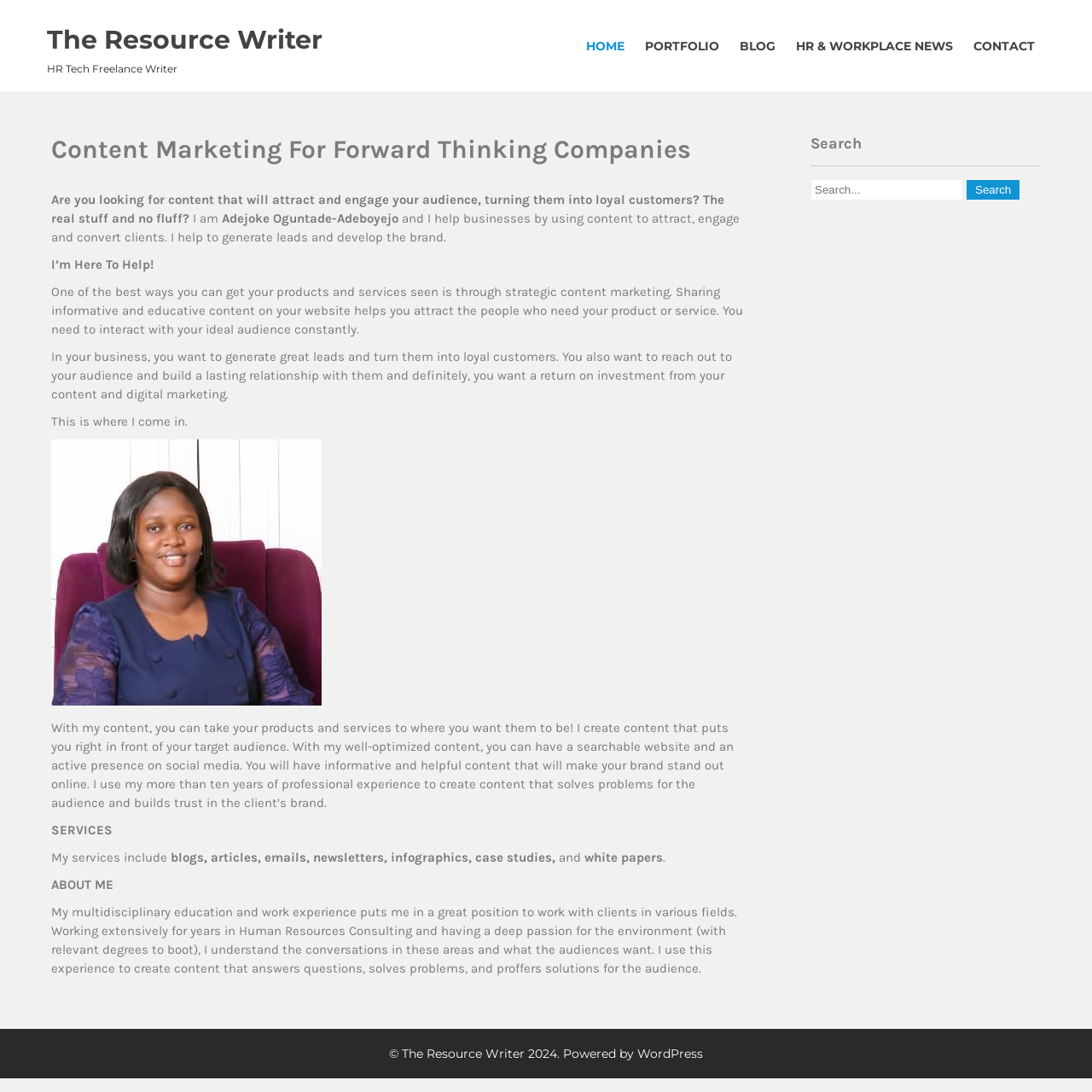Determine the bounding box coordinates of the region I should click to achieve the following instruction: "Contact the writer". Ensure the bounding box coordinates are four float numbers between 0 and 1, i.e., [left, top, right, bottom].

[0.891, 0.018, 0.948, 0.066]